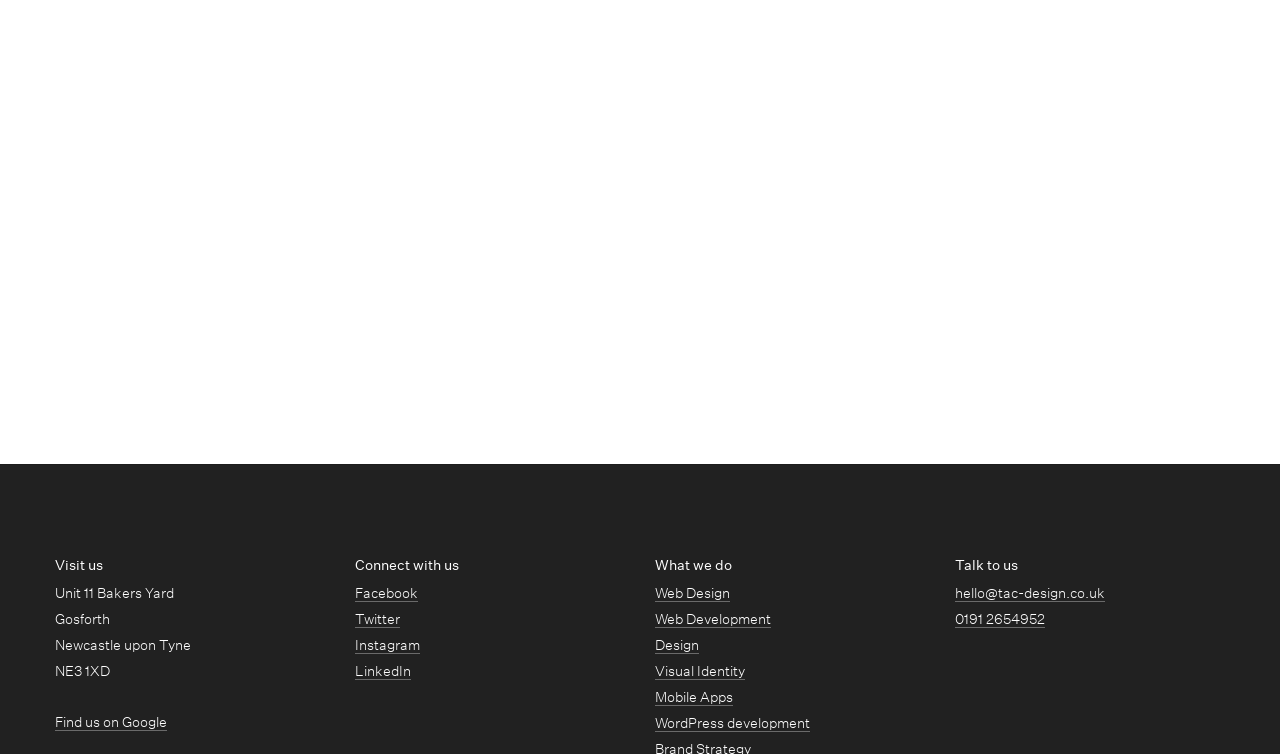Please specify the bounding box coordinates of the clickable region to carry out the following instruction: "Connect with us on Facebook". The coordinates should be four float numbers between 0 and 1, in the format [left, top, right, bottom].

[0.277, 0.775, 0.327, 0.799]